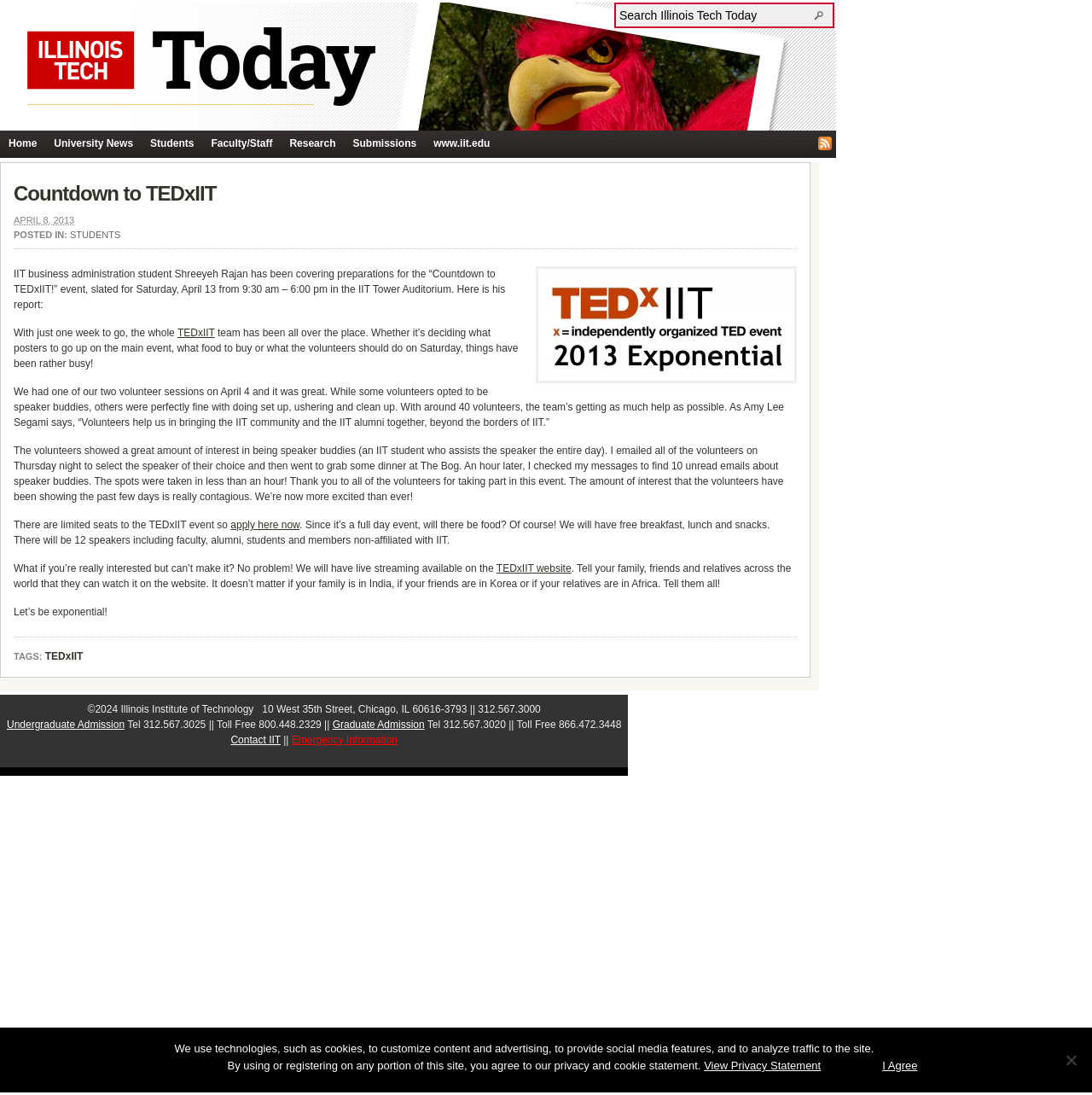Please answer the following question using a single word or phrase: 
What is the role of volunteers in the event?

Speaker buddies, setup, ushering, and cleanup